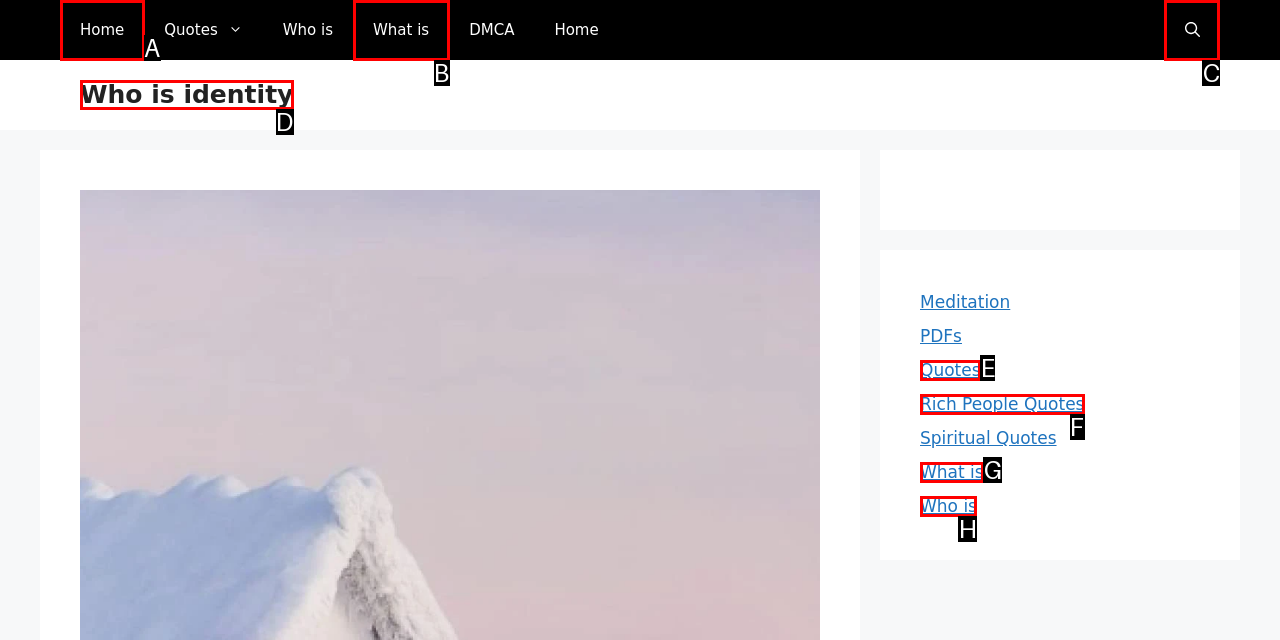Select the right option to accomplish this task: search for something. Reply with the letter corresponding to the correct UI element.

C